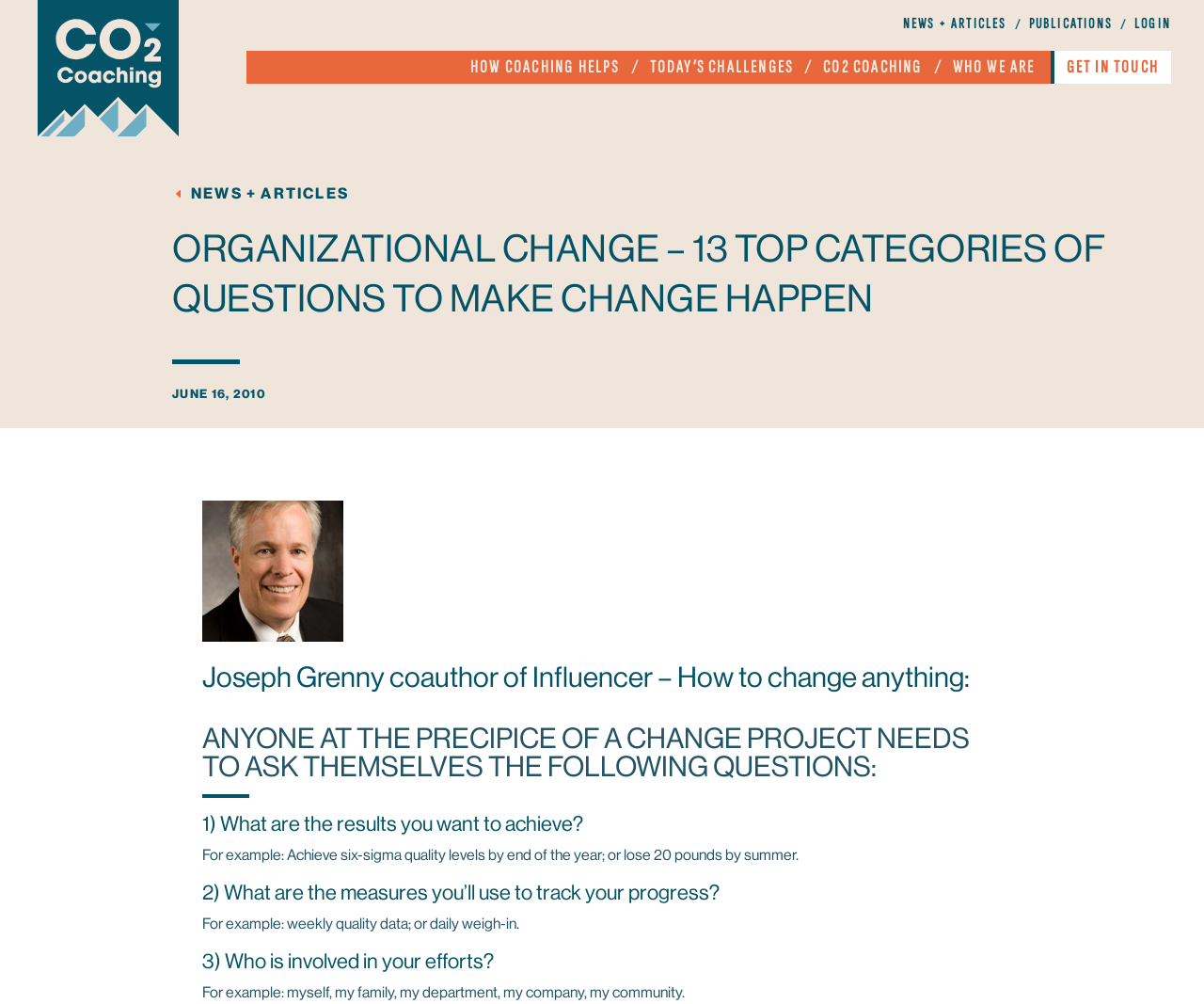Using the elements shown in the image, answer the question comprehensively: What is an example of a measure to track progress?

An example of a measure to track progress is obtained from the static text element with the text 'For example: weekly quality data;' which is located below the heading element with the text '2) What are the measures you’ll use to track your progress?'.